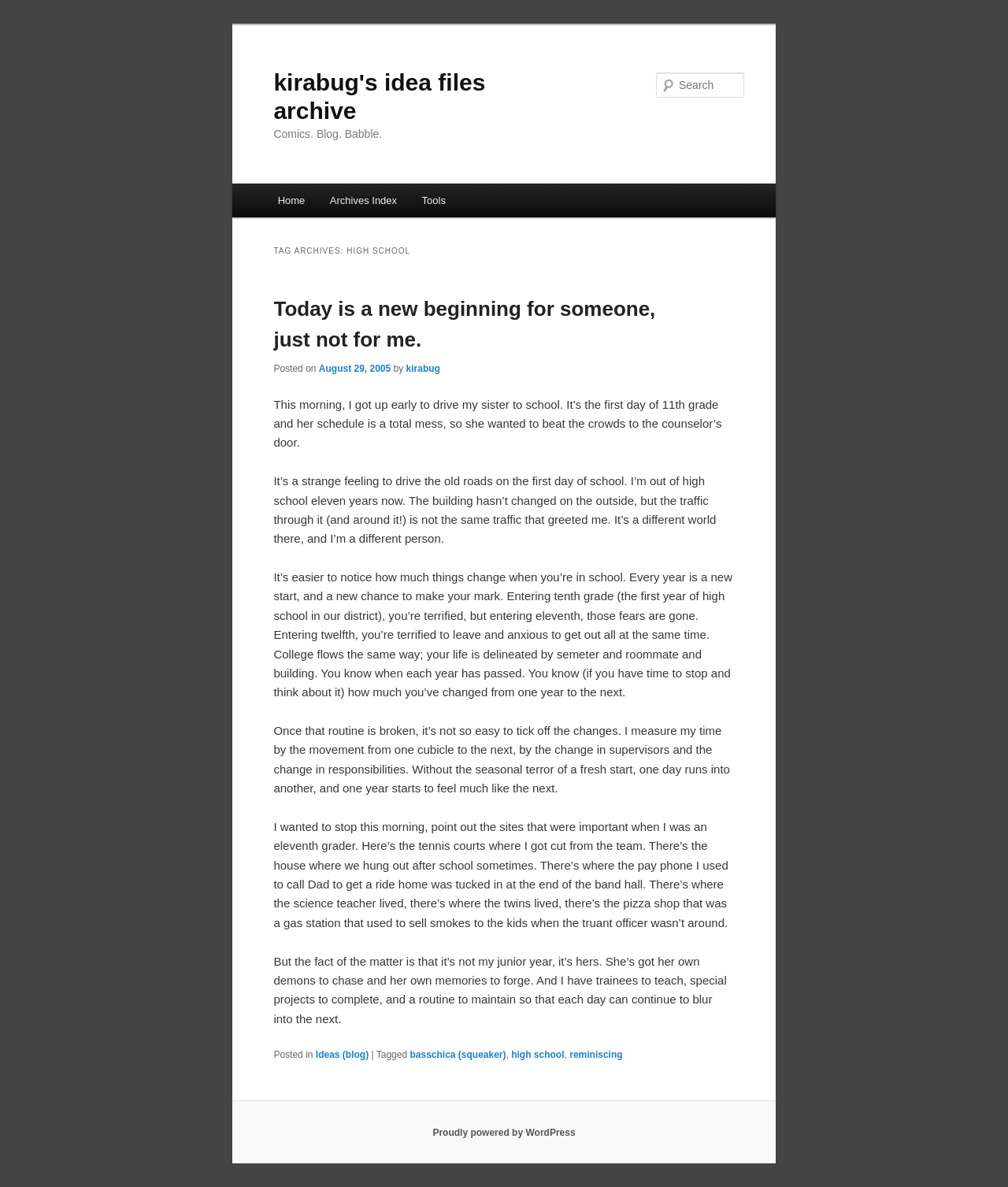Please provide a brief answer to the following inquiry using a single word or phrase:
What is the date of the first blog post?

August 29, 2005